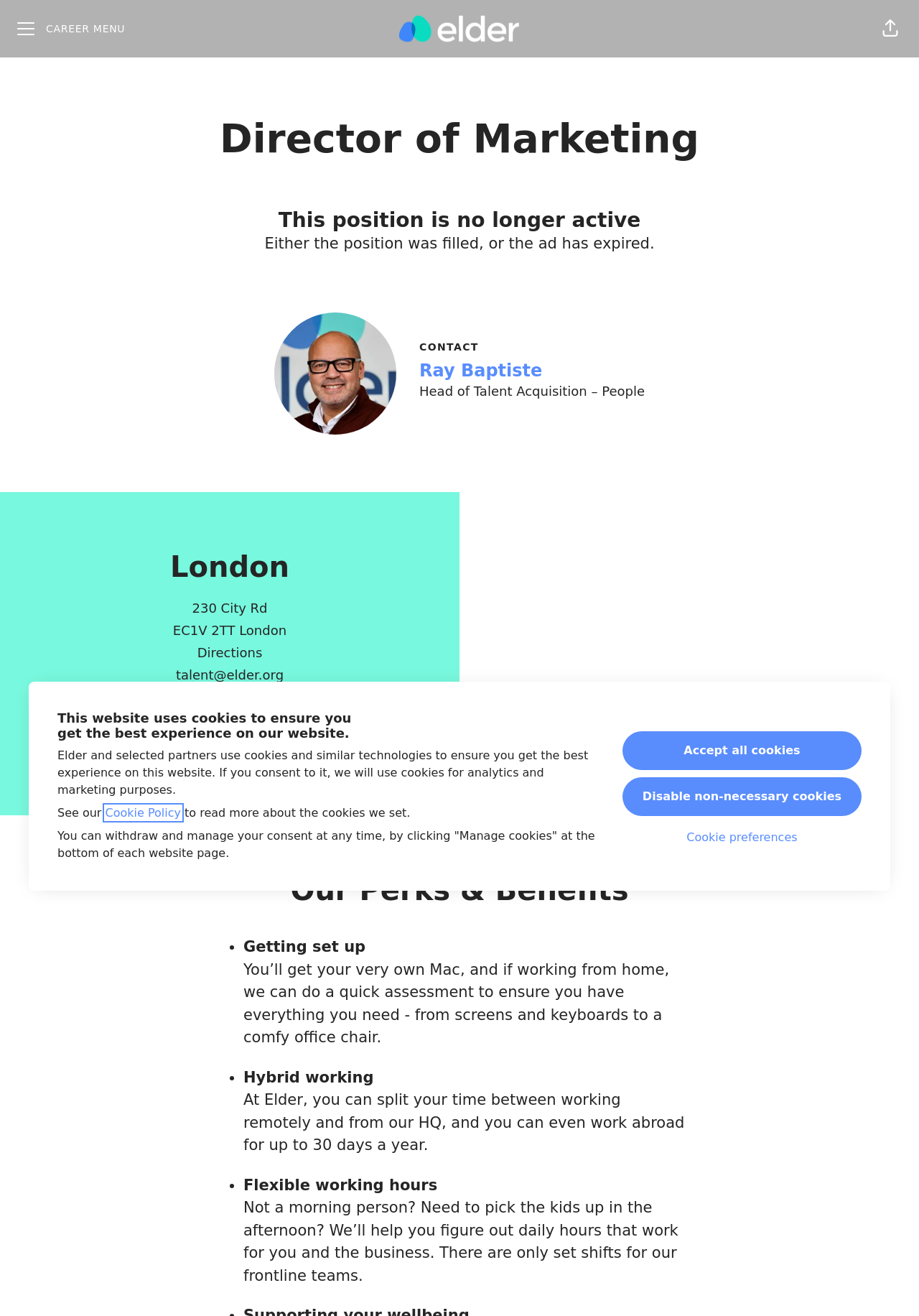What is the position title of the job?
Please provide a single word or phrase in response based on the screenshot.

Director of Marketing